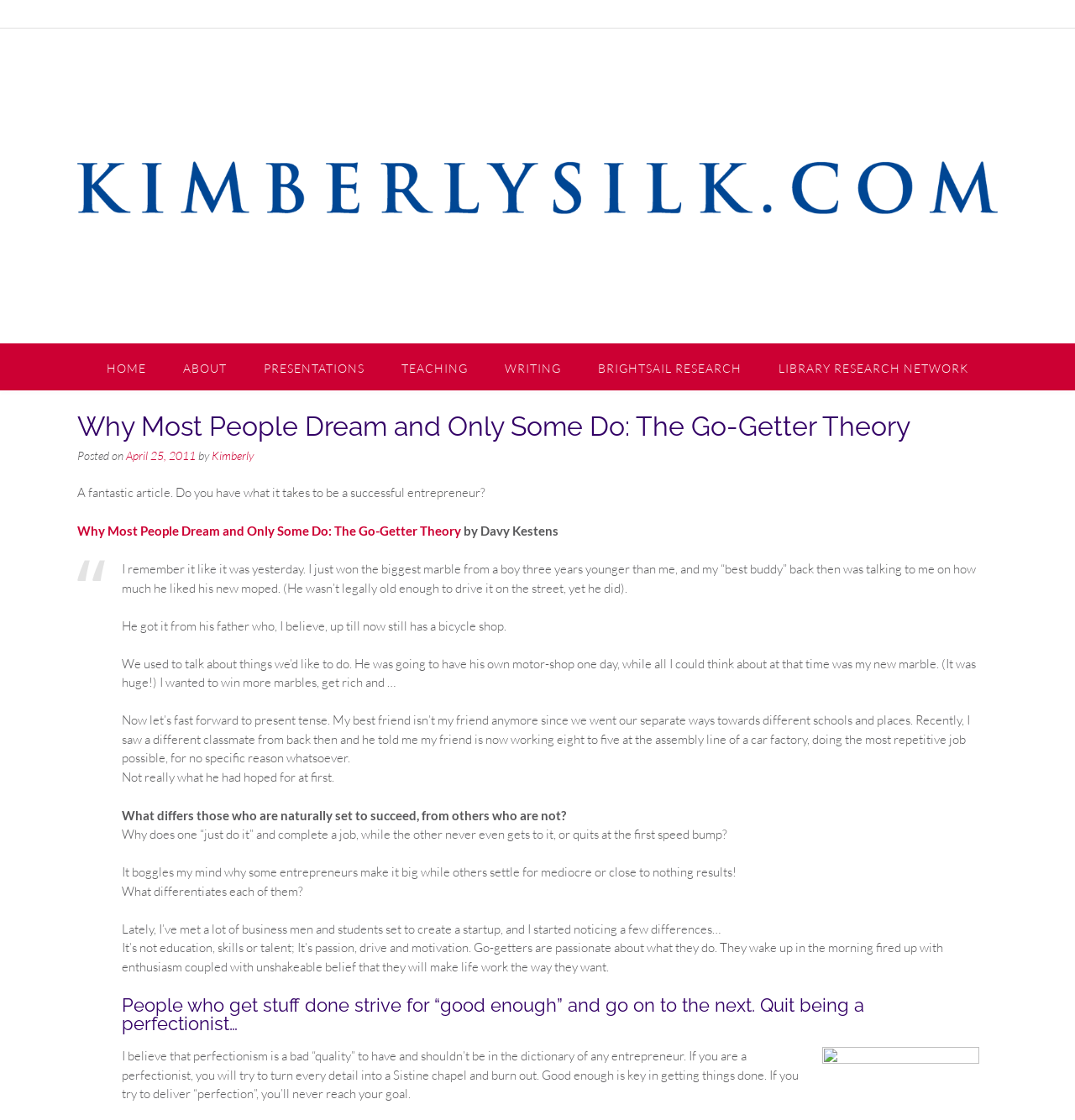Write an exhaustive caption that covers the webpage's main aspects.

This webpage is about an article titled "Why Most People Dream and Only Some Do: The Go-Getter Theory" on KimberlySilk.com. At the top, there is a logo of KimberlySilk.com, which is also a link. Below the logo, there are seven navigation links: HOME, ABOUT, PRESENTATIONS, TEACHING, WRITING, BRIGHTSAIL RESEARCH, and LIBRARY RESEARCH NETWORK.

The main content of the webpage is an article with a heading that matches the title of the webpage. The article starts with a brief introduction, followed by a personal anecdote about the author's childhood experience. The author then asks a series of questions about what differentiates successful entrepreneurs from others.

The article continues with a discussion about the characteristics of go-getters, including their passion, drive, and motivation. The author argues that it's not education, skills, or talent that sets them apart, but rather their enthusiasm and belief in themselves. The article also touches on the idea that perfectionism can be a hindrance to getting things done, and that striving for "good enough" is key to achieving goals.

Throughout the article, there are no images, but there are several links, including one to the article title and another to the author's name, Kimberly. The text is divided into paragraphs, with some sentences highlighted as separate links, such as the date "April 25, 2011". Overall, the webpage has a simple layout, with a focus on the article's content.